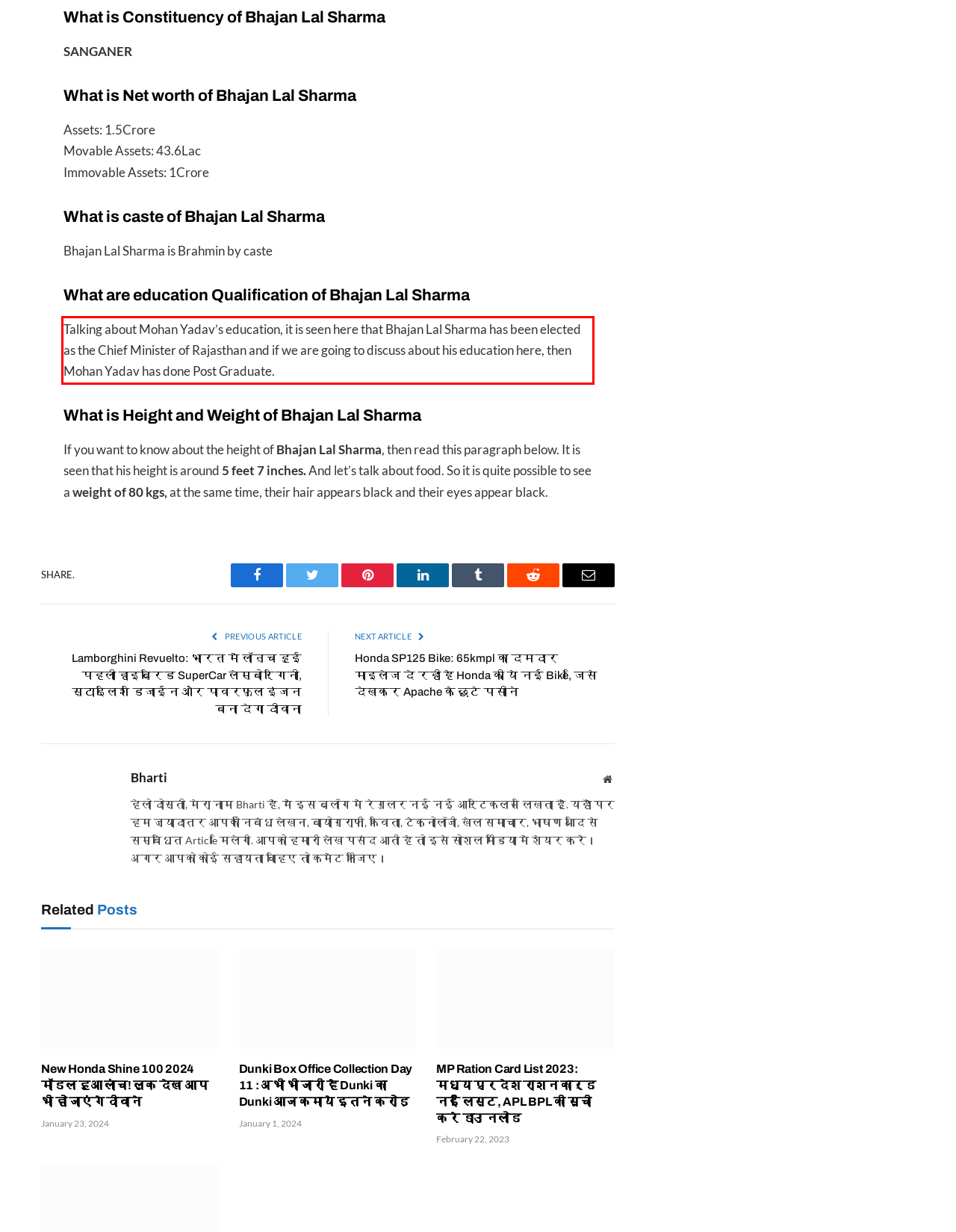You are looking at a screenshot of a webpage with a red rectangle bounding box. Use OCR to identify and extract the text content found inside this red bounding box.

Talking about Mohan Yadav’s education, it is seen here that Bhajan Lal Sharma has been elected as the Chief Minister of Rajasthan and if we are going to discuss about his education here, then Mohan Yadav has done Post Graduate.